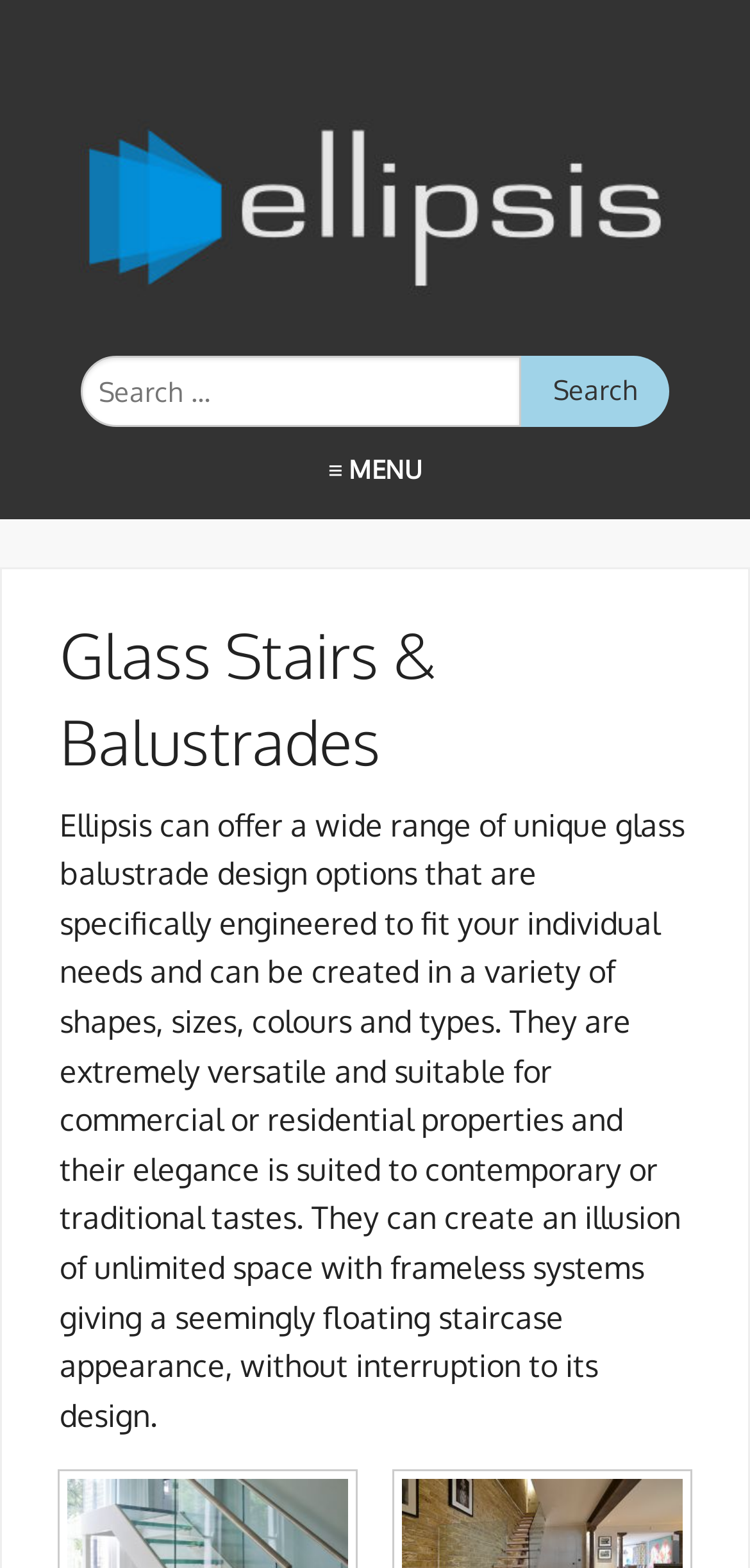Locate the bounding box coordinates of the item that should be clicked to fulfill the instruction: "Search for something".

[0.108, 0.227, 0.696, 0.272]